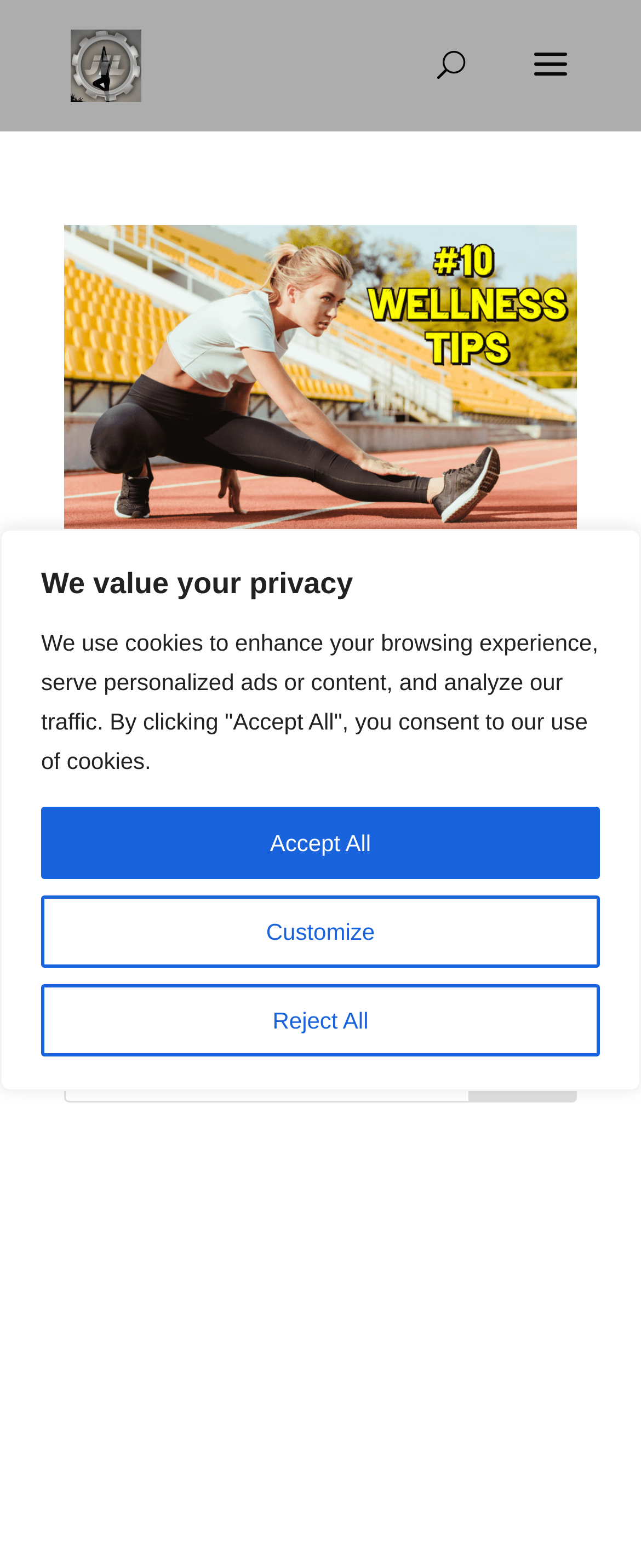Extract the bounding box coordinates for the described element: "name="s"". The coordinates should be represented as four float numbers between 0 and 1: [left, top, right, bottom].

[0.1, 0.662, 0.9, 0.704]